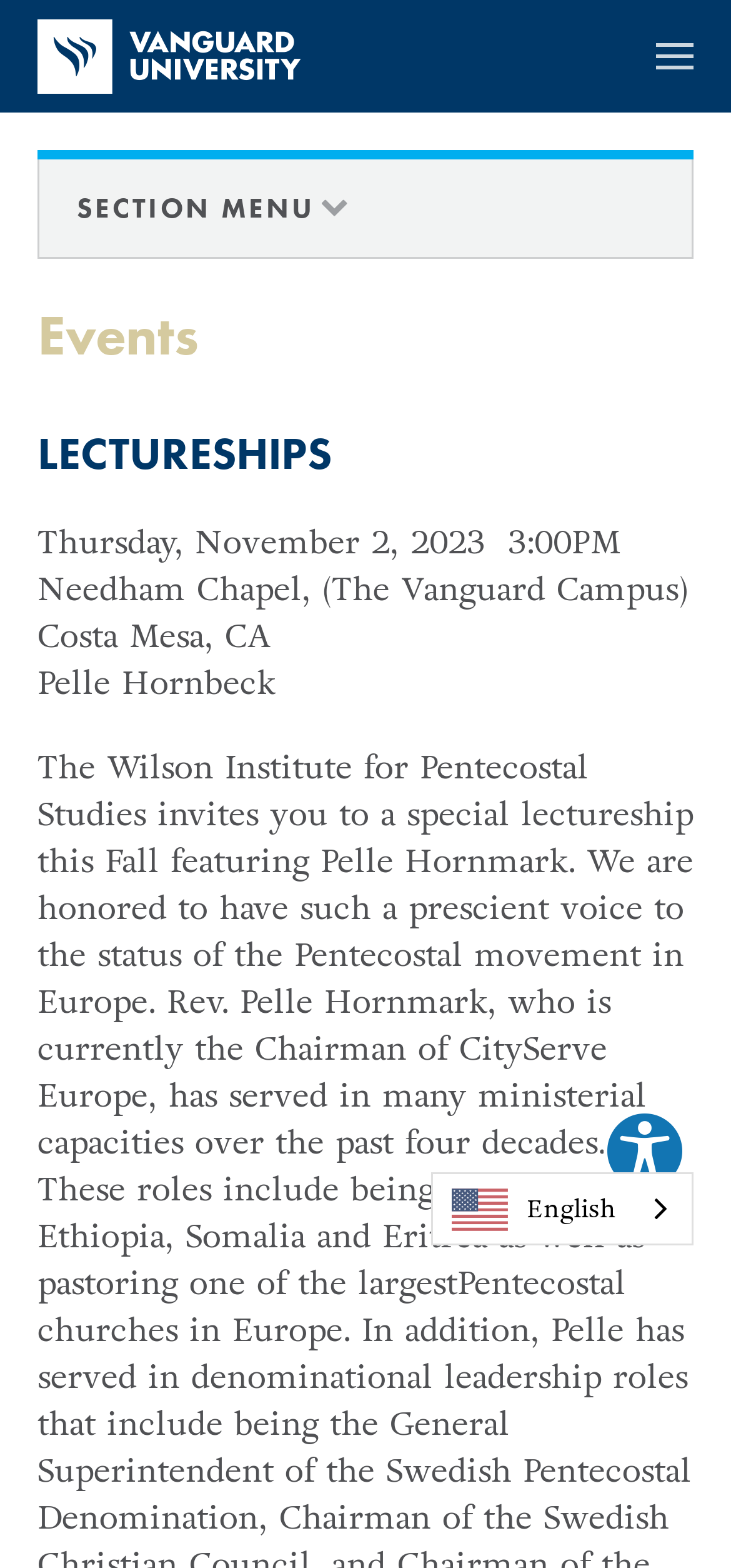Determine the bounding box of the UI element mentioned here: "Explore your accessibility options". The coordinates must be in the format [left, top, right, bottom] with values ranging from 0 to 1.

[0.826, 0.708, 0.938, 0.761]